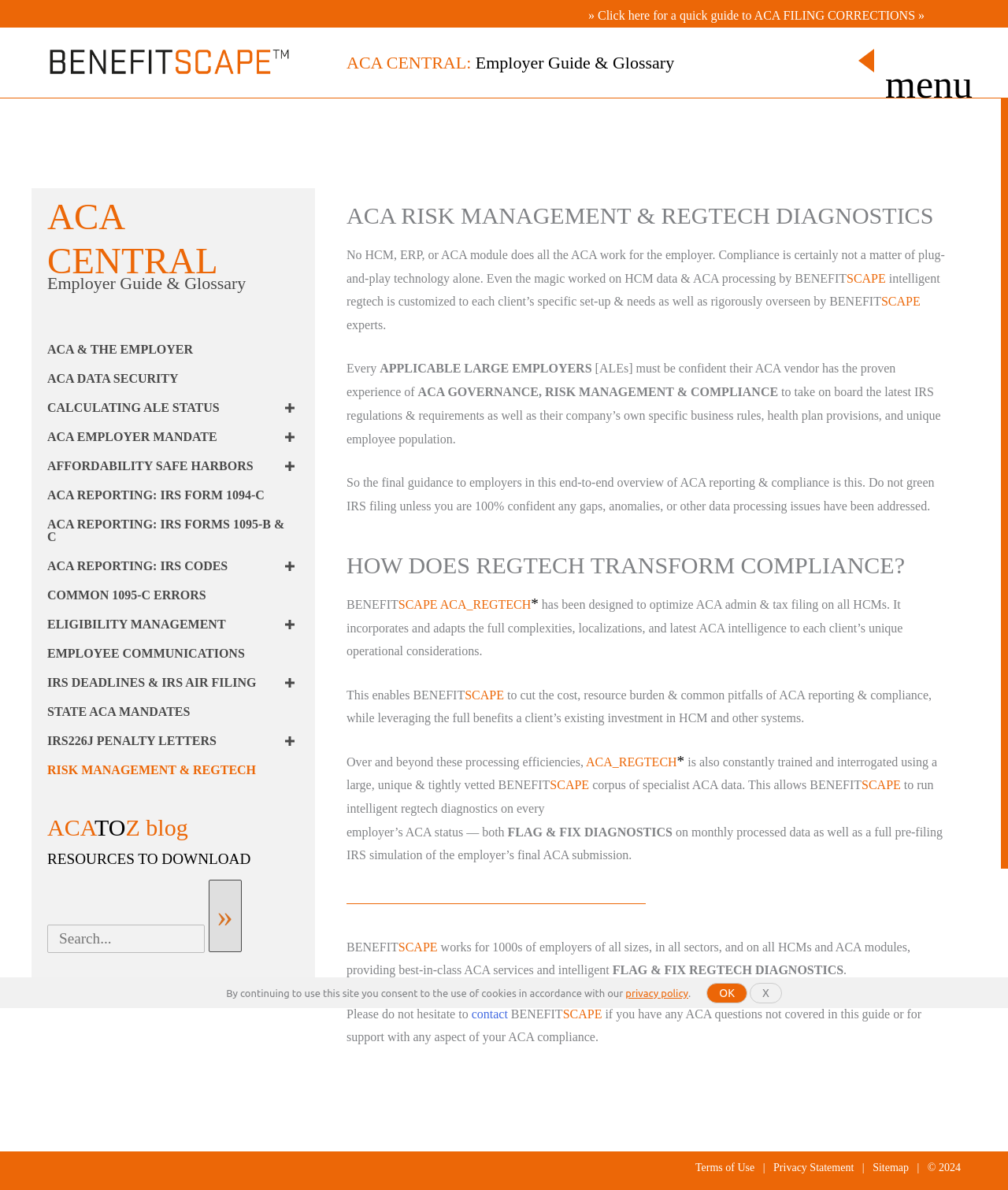Please specify the bounding box coordinates of the area that should be clicked to accomplish the following instruction: "Read the ACA RISK MANAGEMENT & REGTECH DIAGNOSTICS heading". The coordinates should consist of four float numbers between 0 and 1, i.e., [left, top, right, bottom].

[0.344, 0.171, 0.938, 0.191]